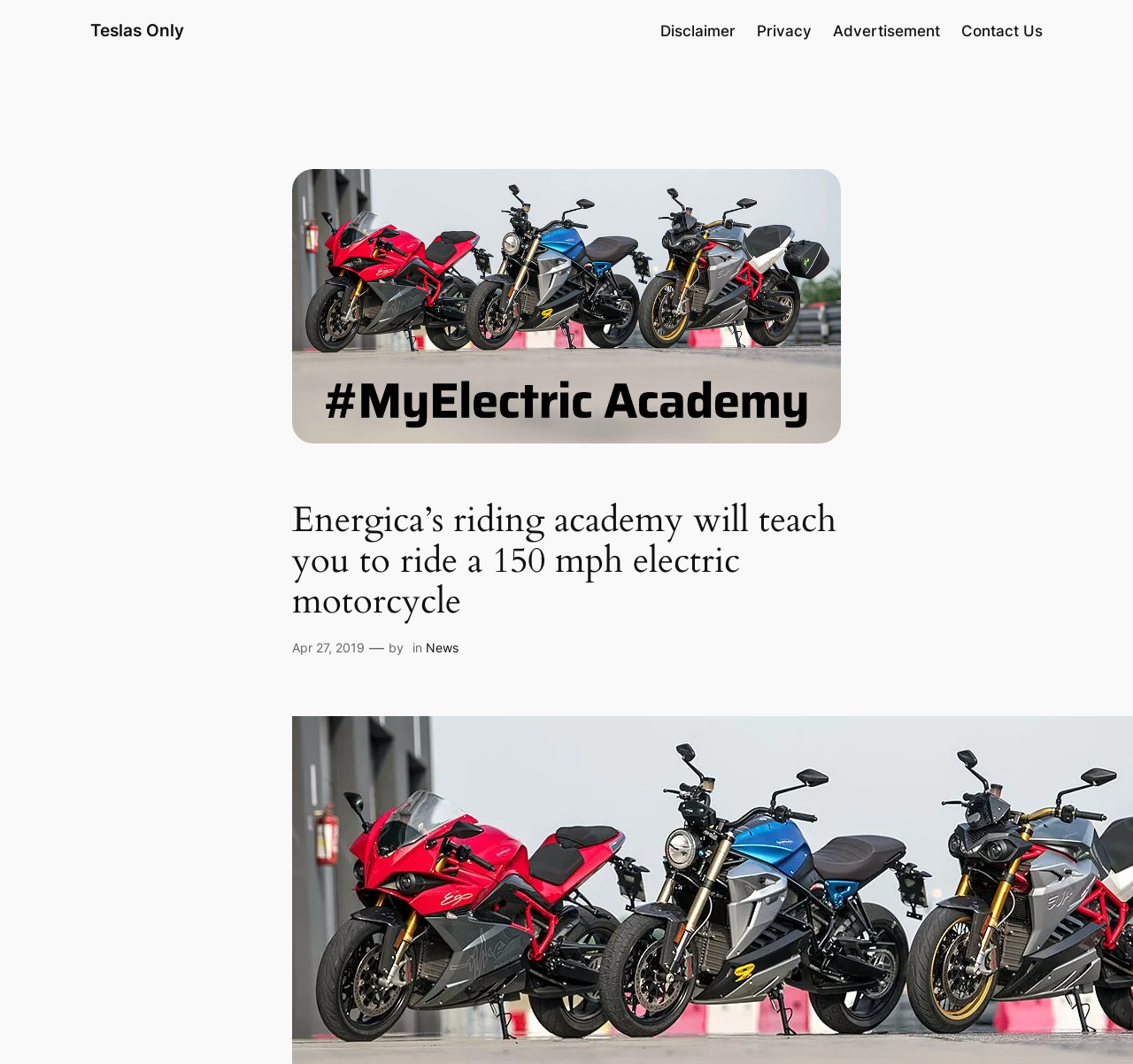By analyzing the image, answer the following question with a detailed response: What is the category of the news article?

The question asks for the category of the news article. From the webpage, we can see a link 'News', which indicates that the category of the news article is 'News'.